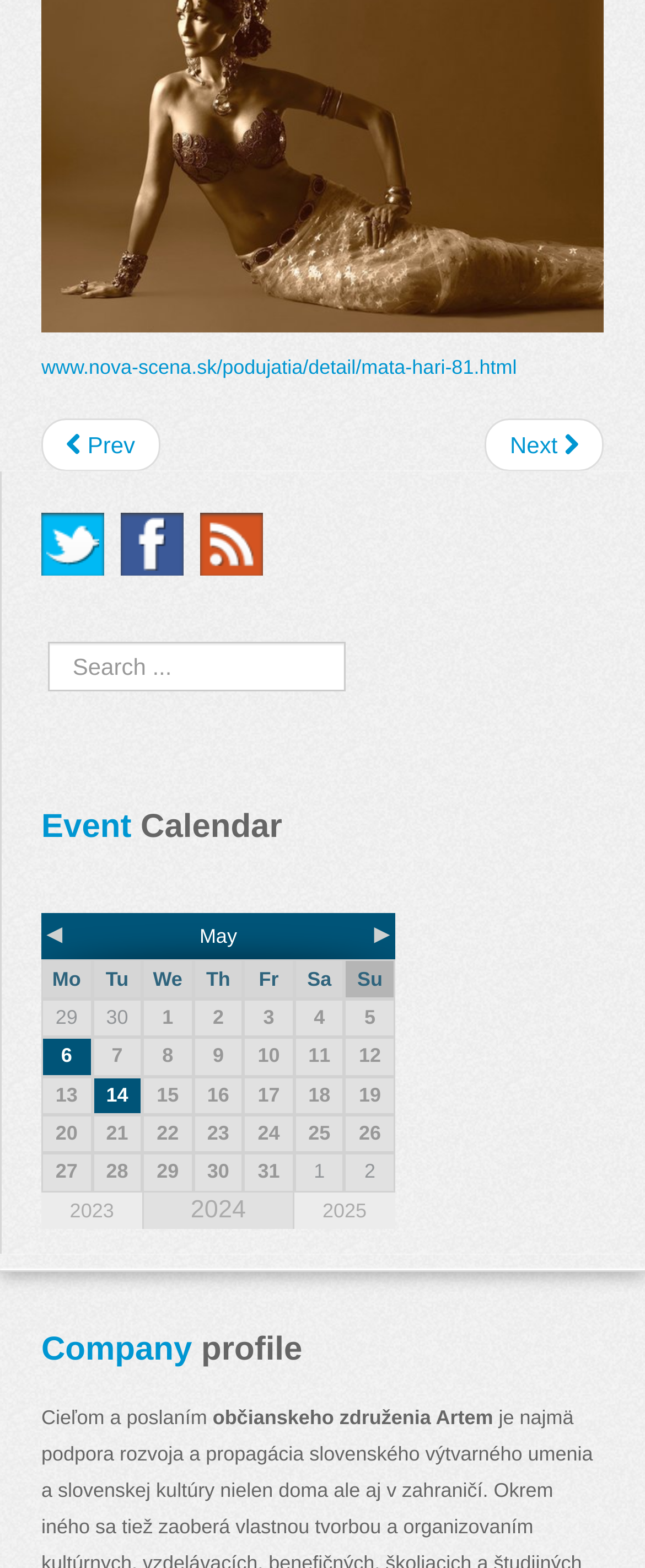Extract the bounding box coordinates for the HTML element that matches this description: "Next". The coordinates should be four float numbers between 0 and 1, i.e., [left, top, right, bottom].

[0.752, 0.267, 0.936, 0.3]